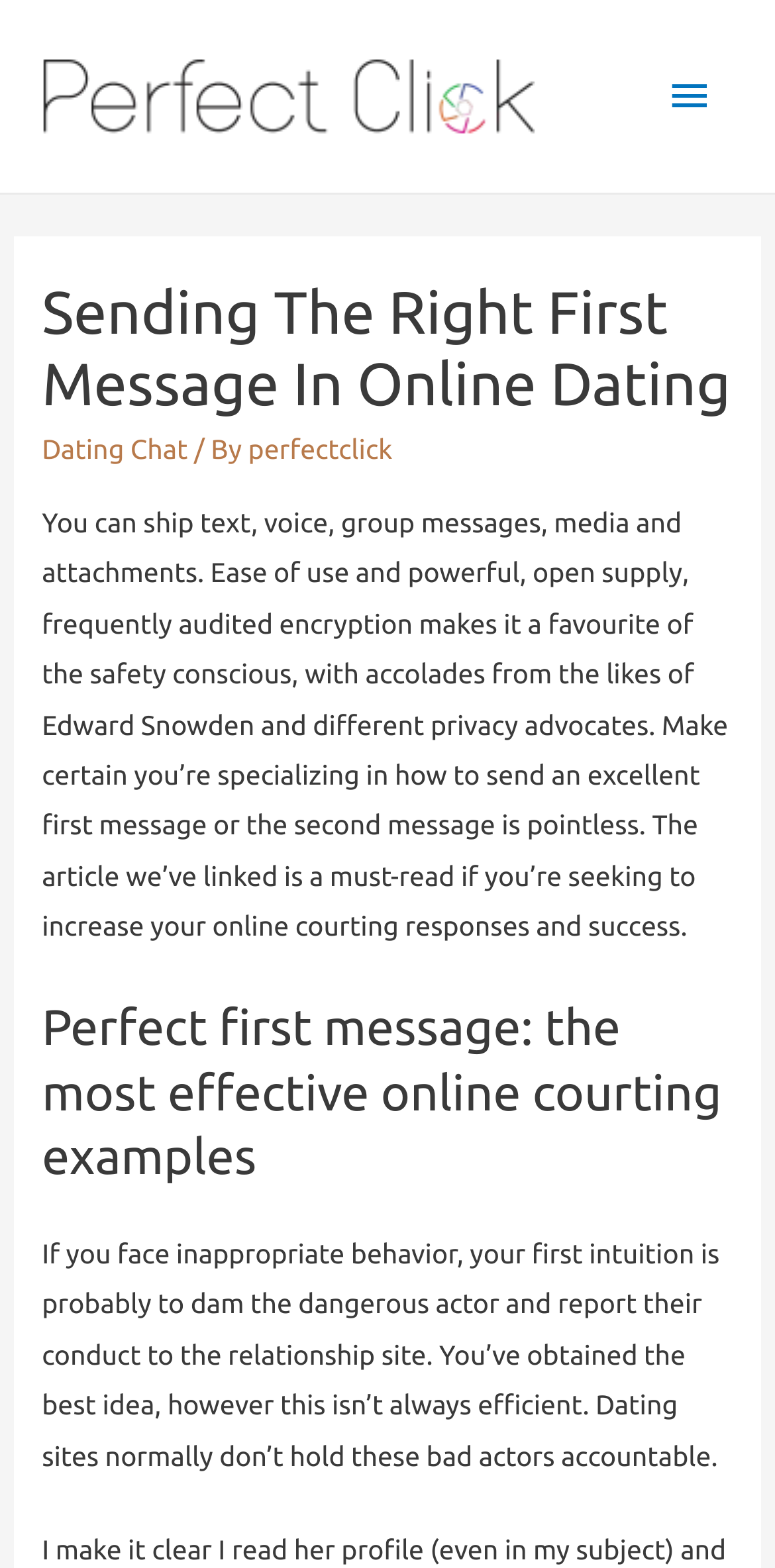Find and extract the text of the primary heading on the webpage.

Sending The Right First Message In Online Dating